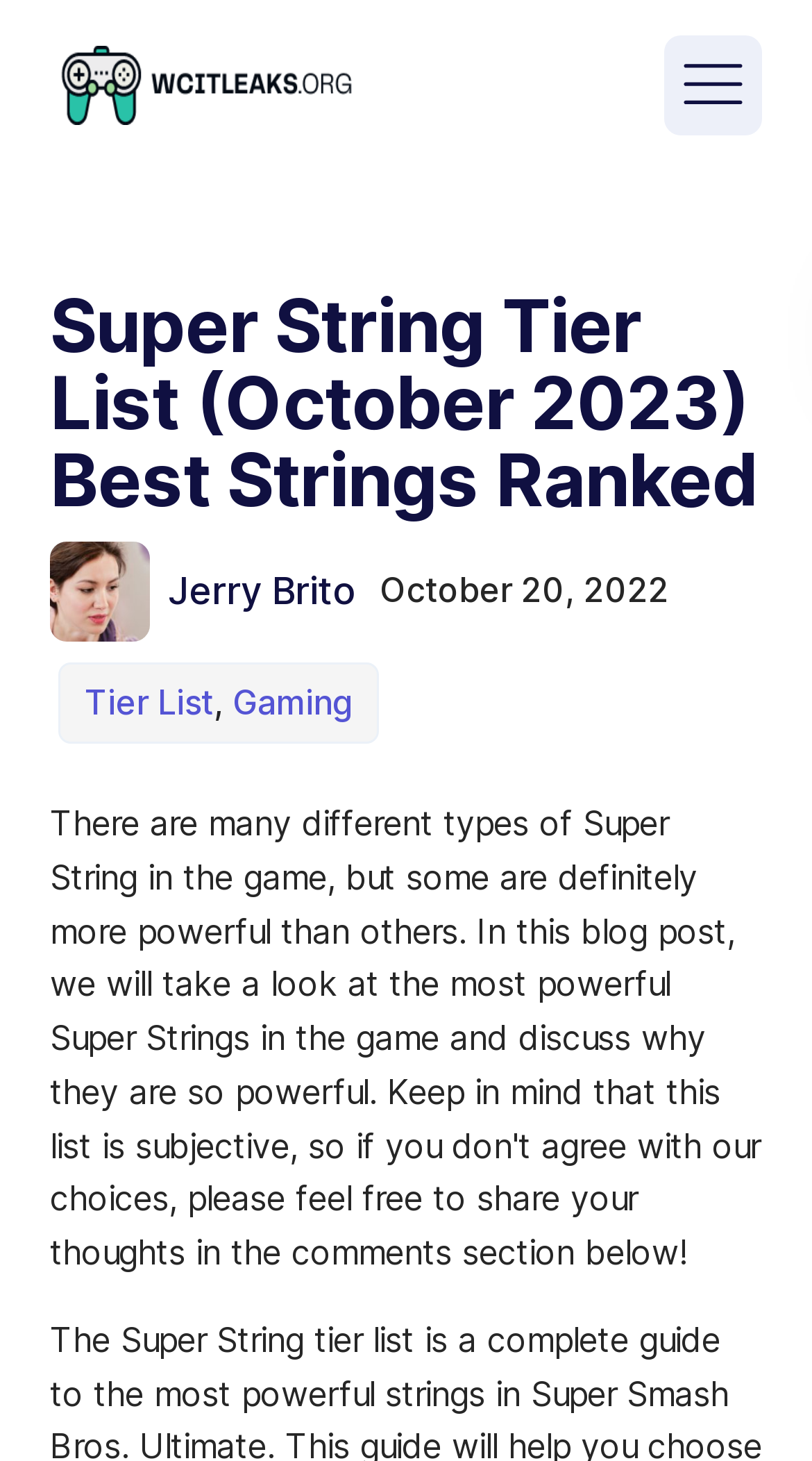What is the name of the logo on the top left?
Please use the image to provide a one-word or short phrase answer.

WCITLeaks Logo